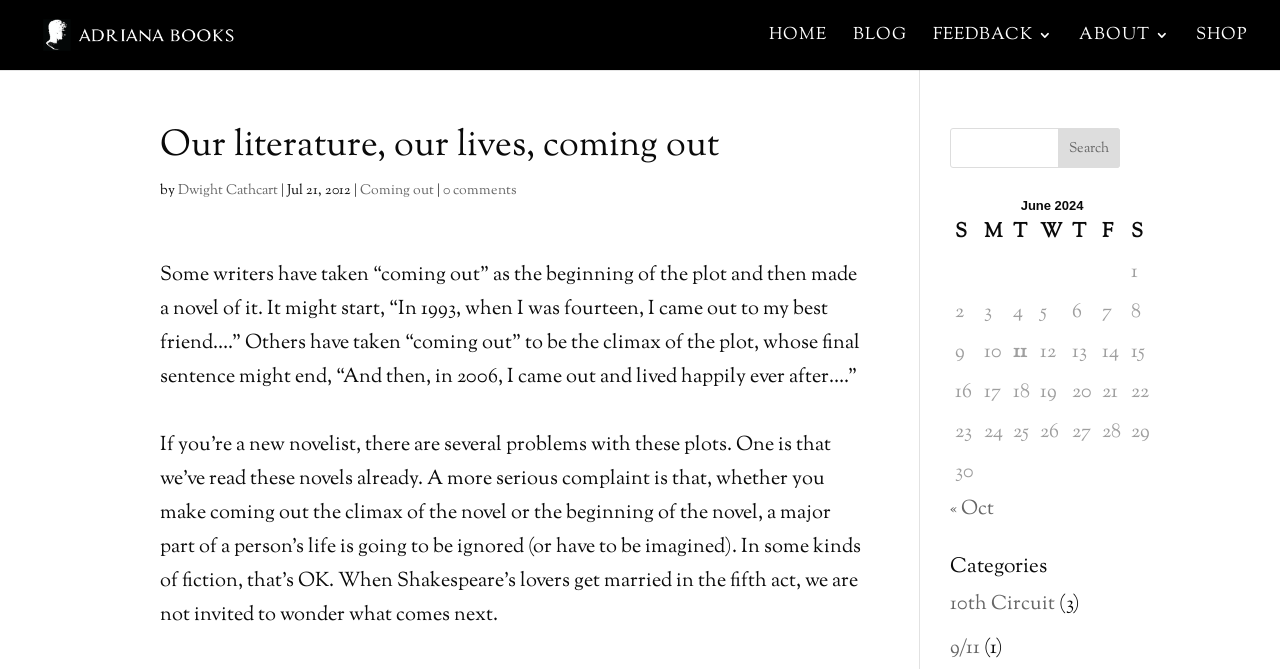Please determine the bounding box coordinates of the element's region to click for the following instruction: "View the blog".

[0.666, 0.042, 0.709, 0.105]